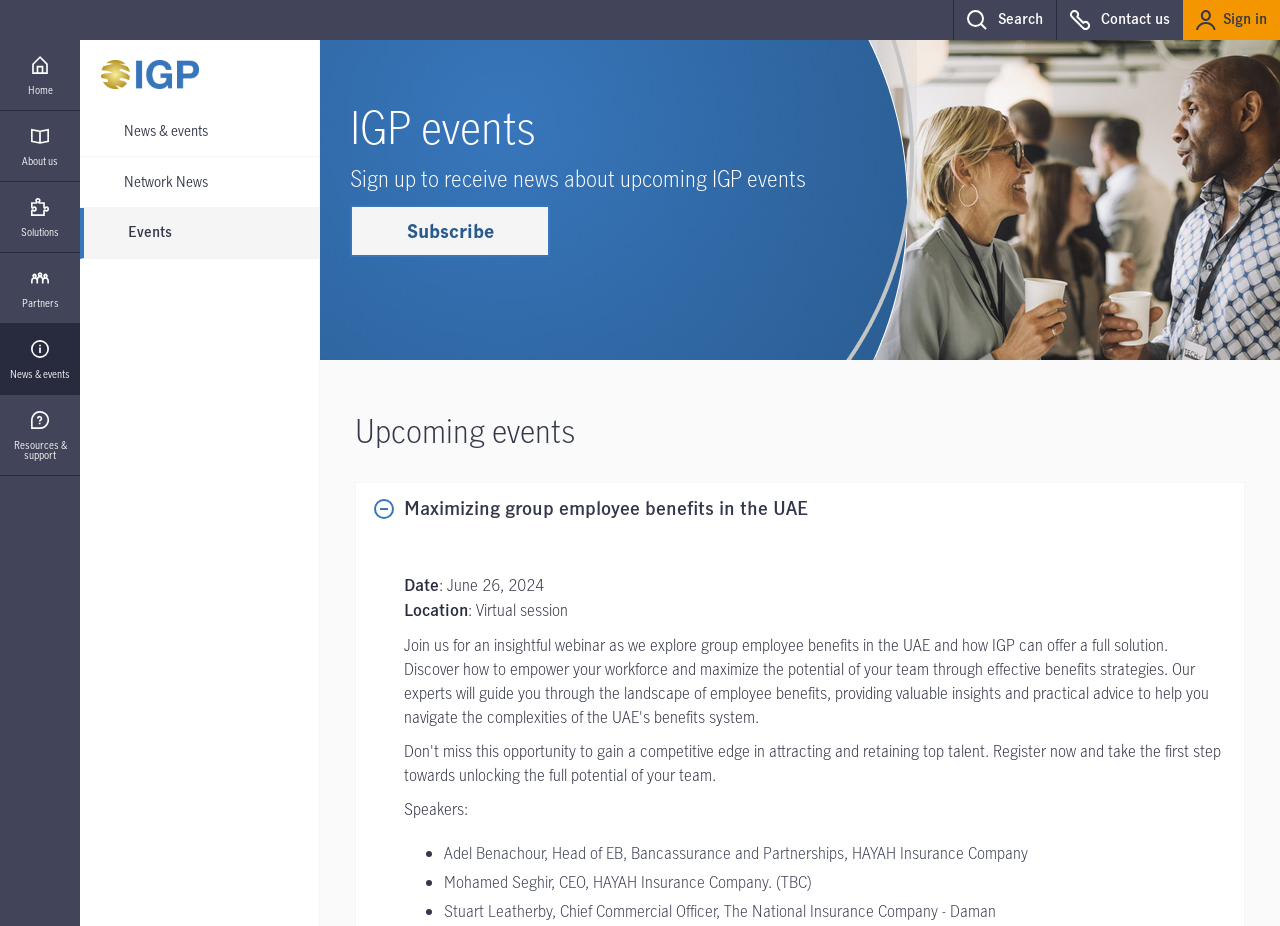Please mark the bounding box coordinates of the area that should be clicked to carry out the instruction: "Search".

[0.745, 0.0, 0.825, 0.043]